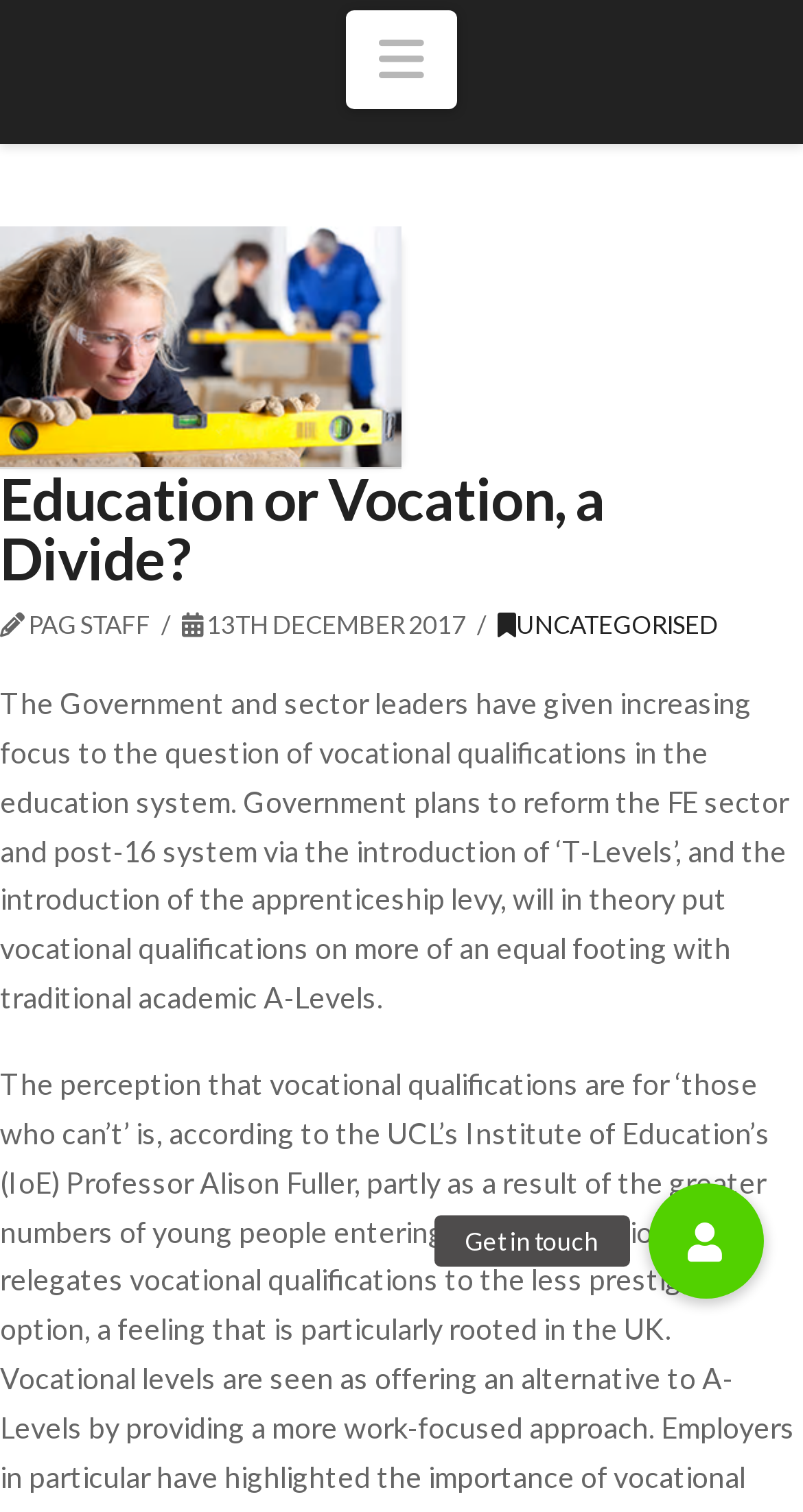What is the purpose of the 'Get in touch' button? Based on the image, give a response in one word or a short phrase.

To contact someone